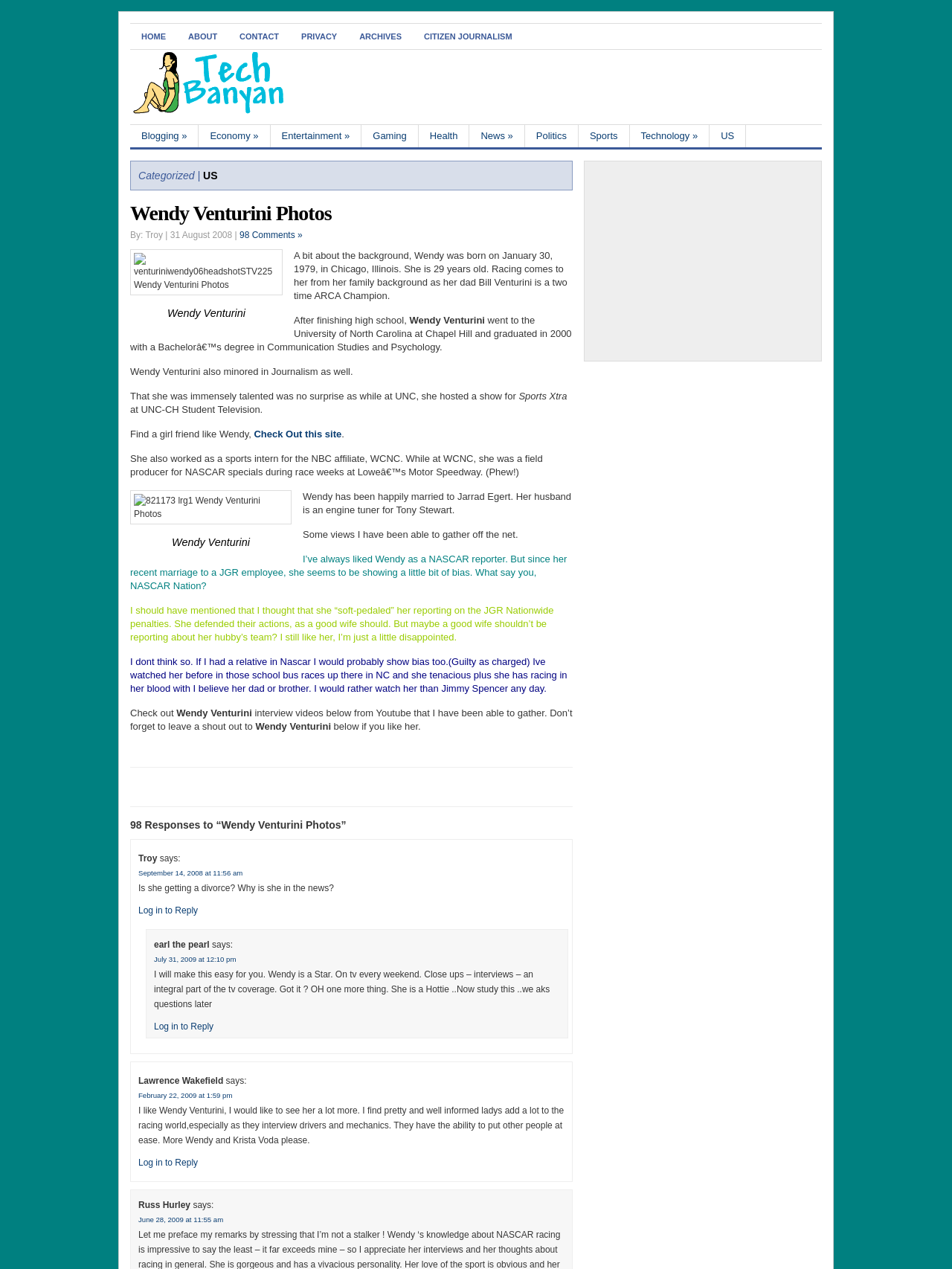Examine the screenshot and answer the question in as much detail as possible: What is Wendy Venturini's profession?

Based on the webpage content, Wendy Venturini is a NASCAR reporter, which is evident from her background and experience in the racing industry, including her work as a sports intern for the NBC affiliate, WCNC, and her current role as a NASCAR reporter.